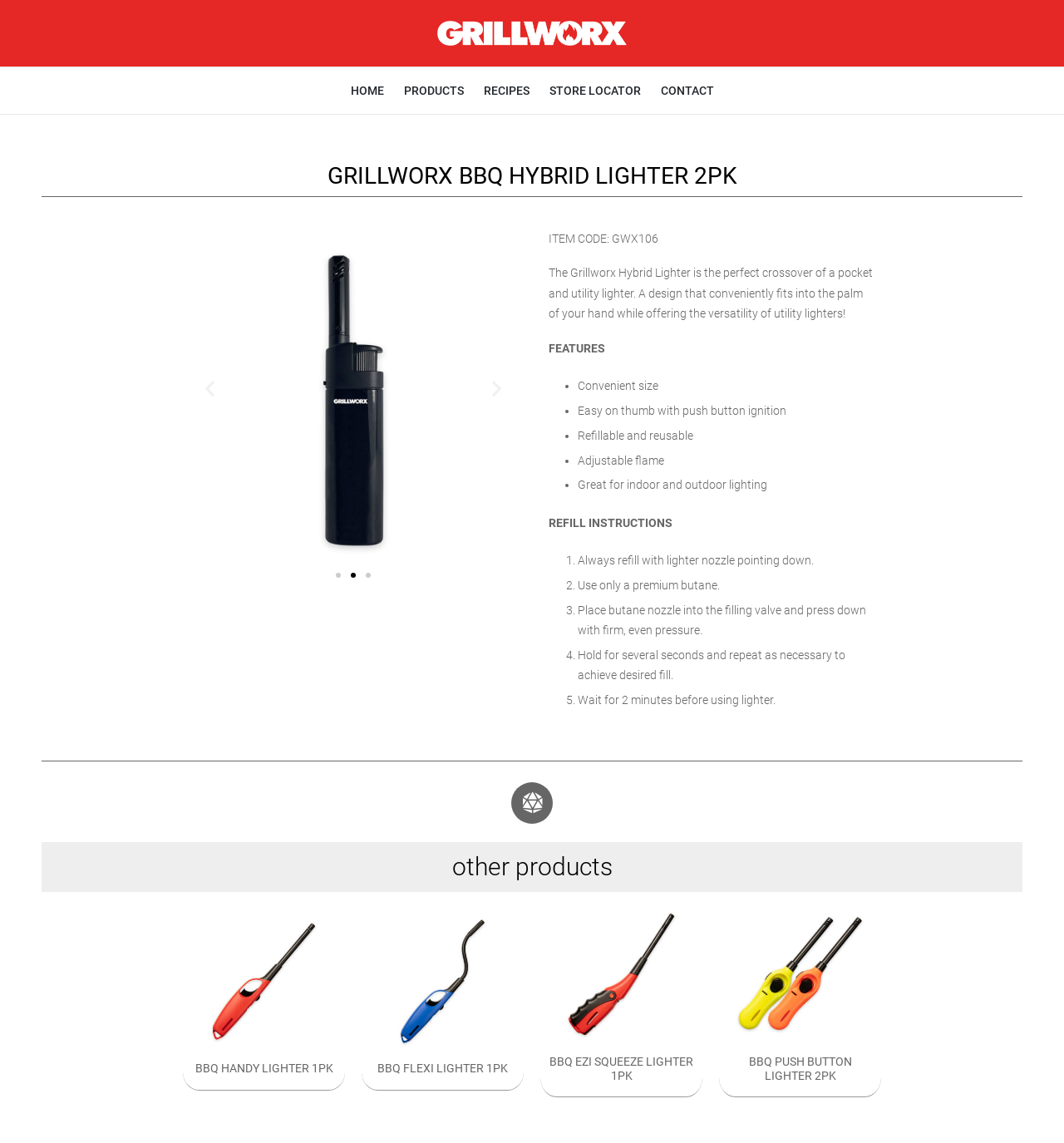Identify the webpage's primary heading and generate its text.

GRILLWORX BBQ HYBRID LIGHTER 2PK